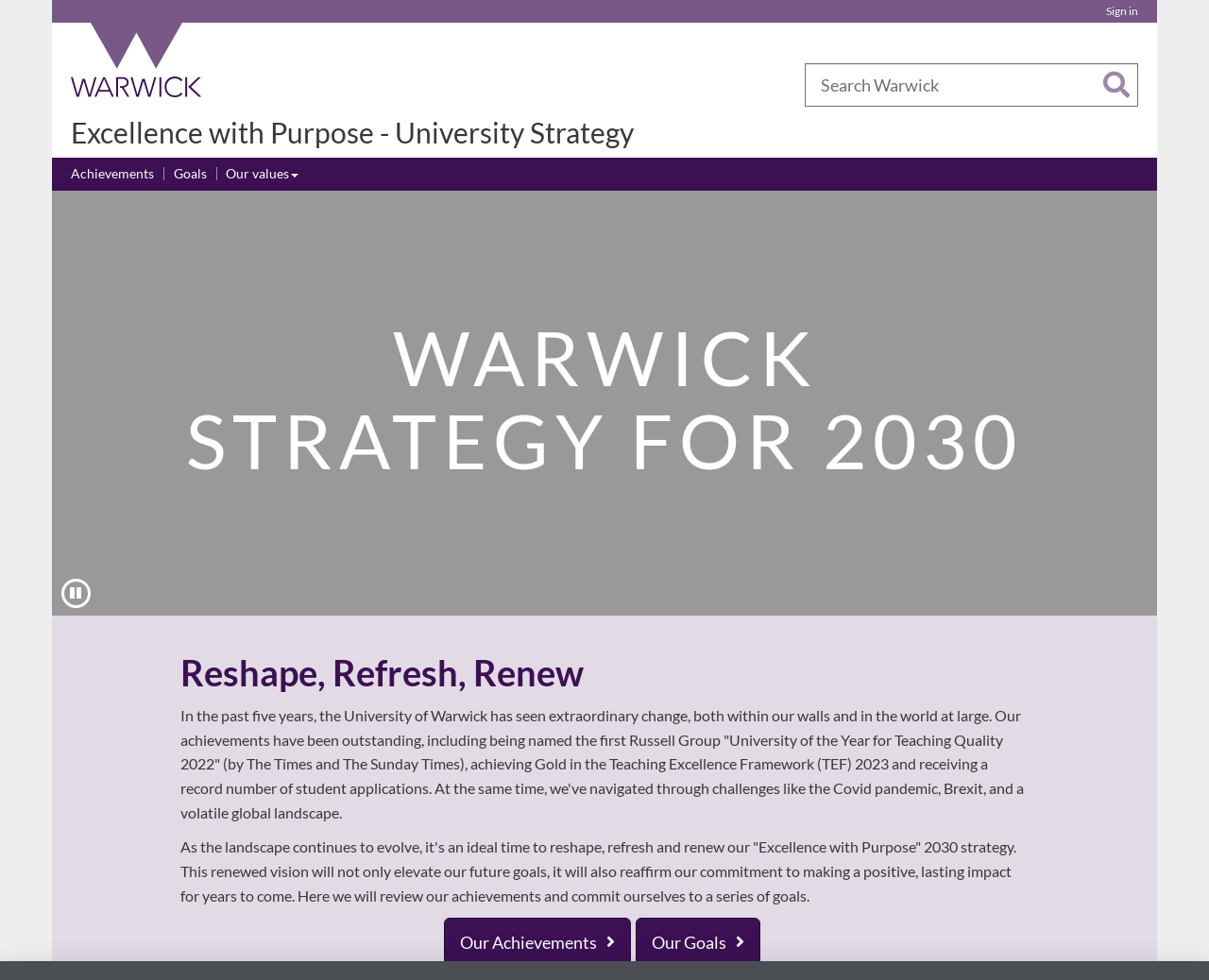Can you specify the bounding box coordinates for the region that should be clicked to fulfill this instruction: "Search Warwick".

[0.665, 0.065, 0.941, 0.109]